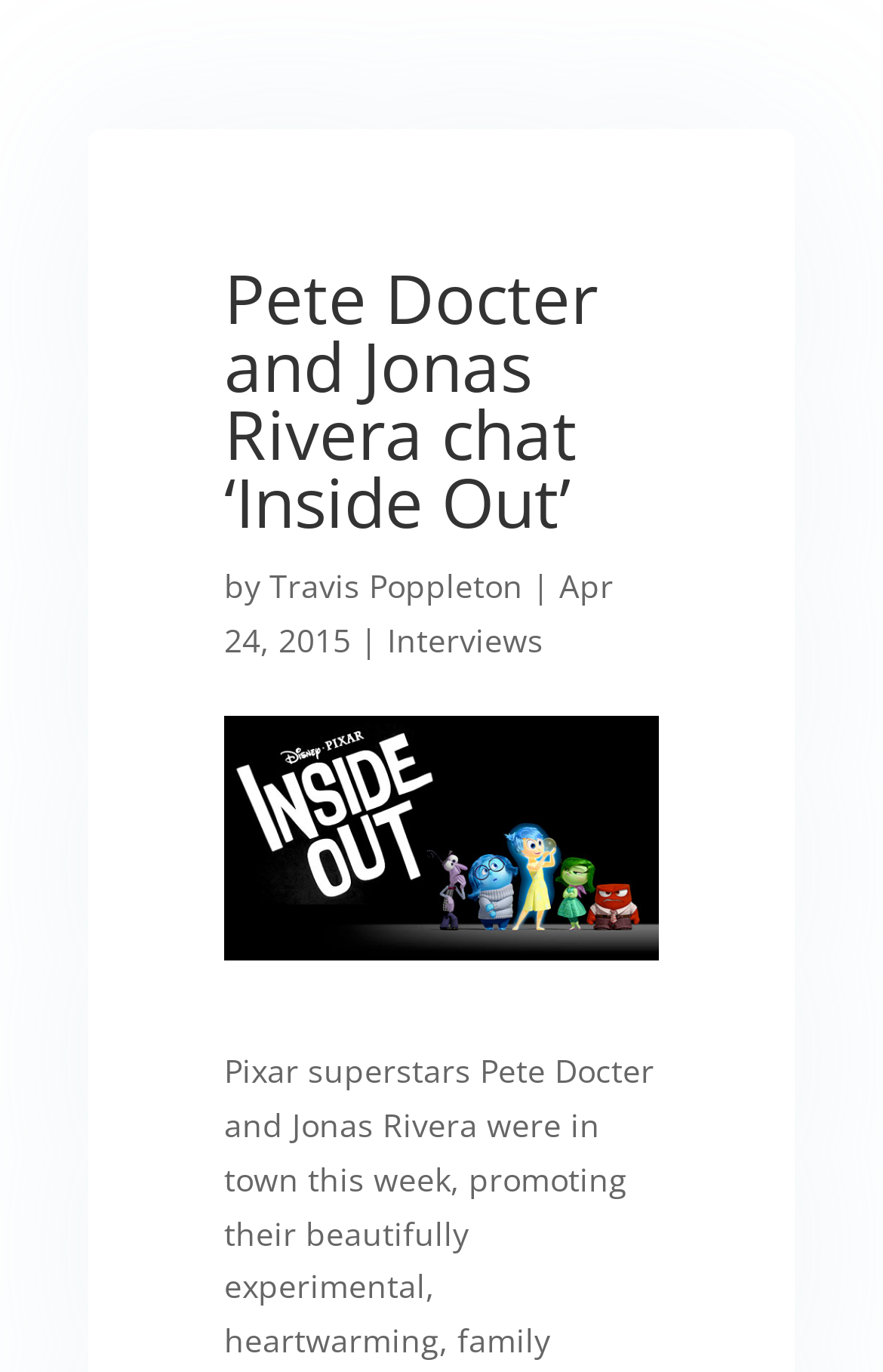Please find and generate the text of the main heading on the webpage.

Pete Docter and Jonas Rivera chat ‘Inside Out’